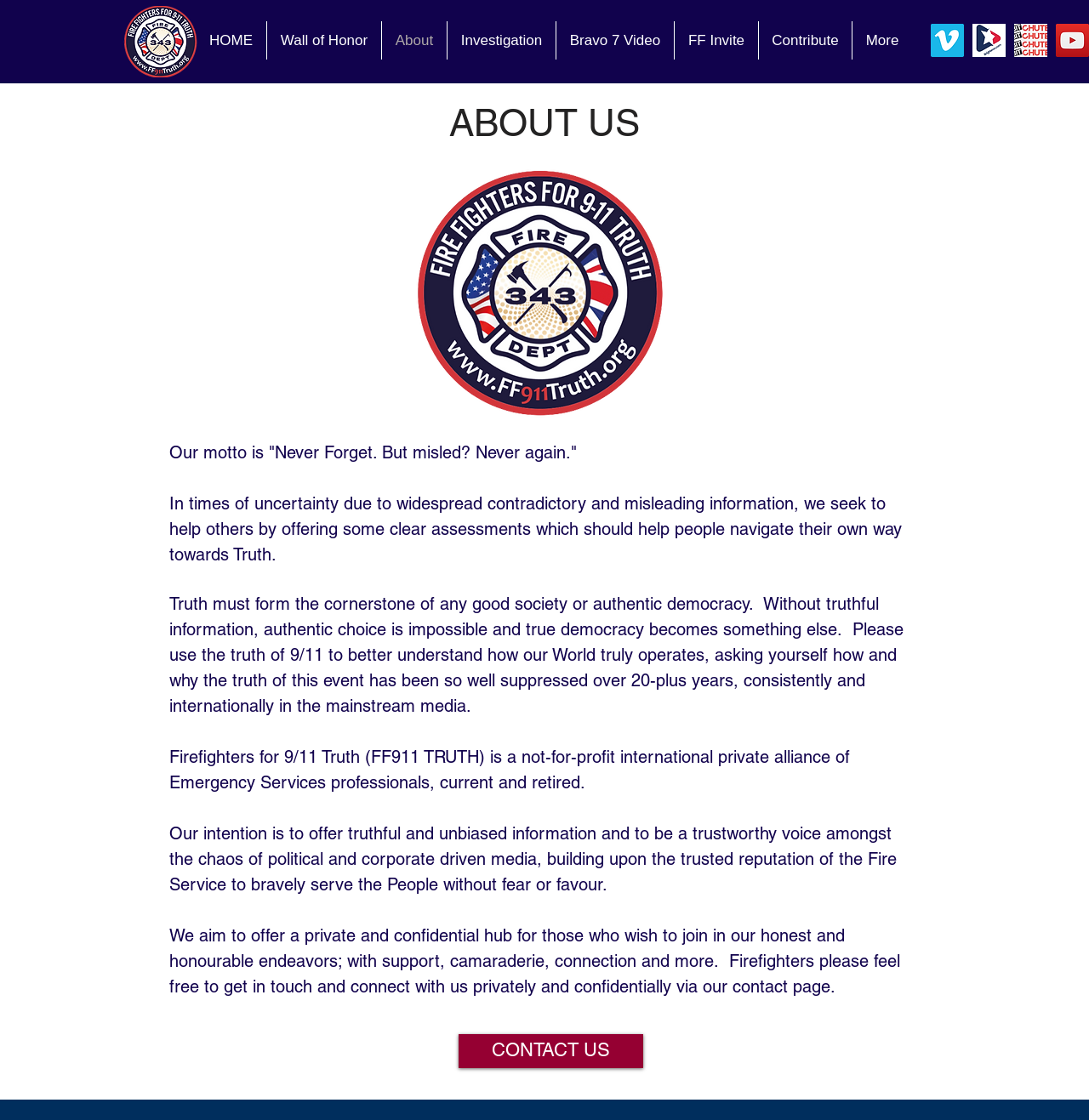Provide a brief response using a word or short phrase to this question:
What is the cornerstone of a good society or authentic democracy?

Truth